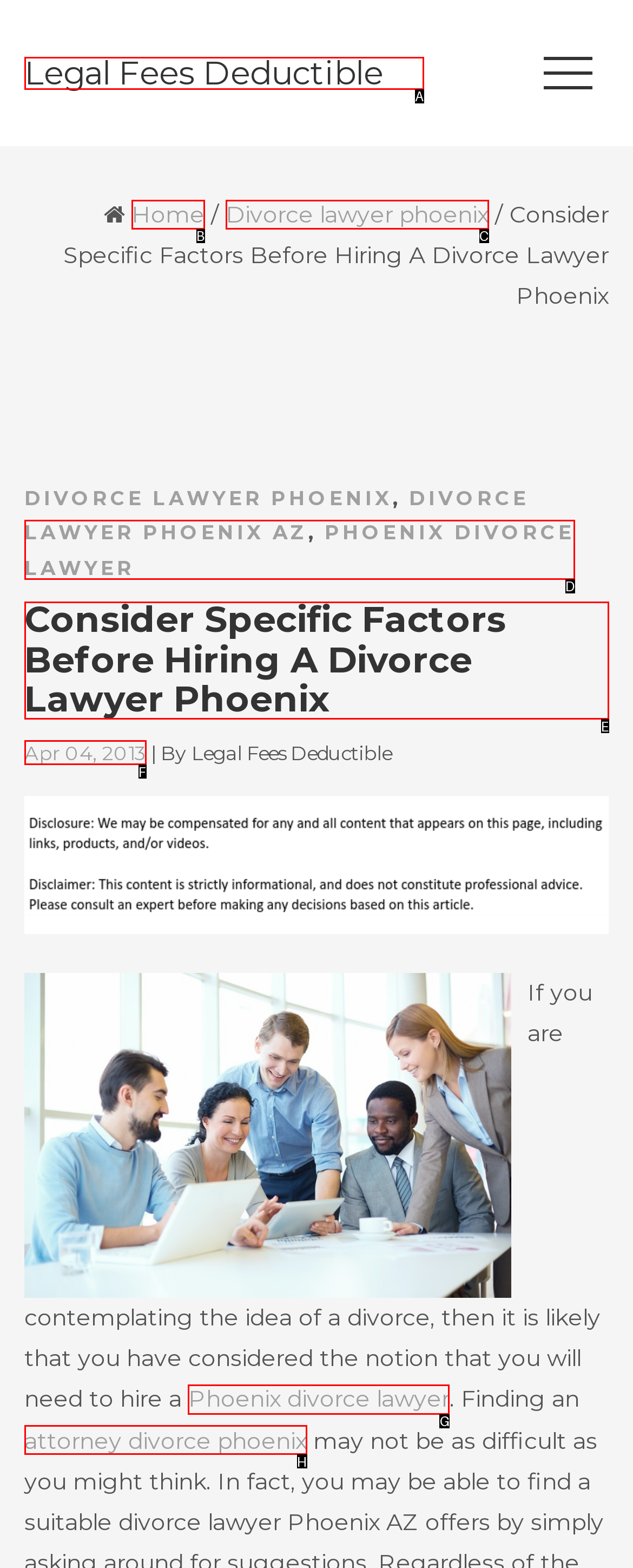Which option should you click on to fulfill this task: Learn more about 'Phoenix divorce lawyer'? Answer with the letter of the correct choice.

G